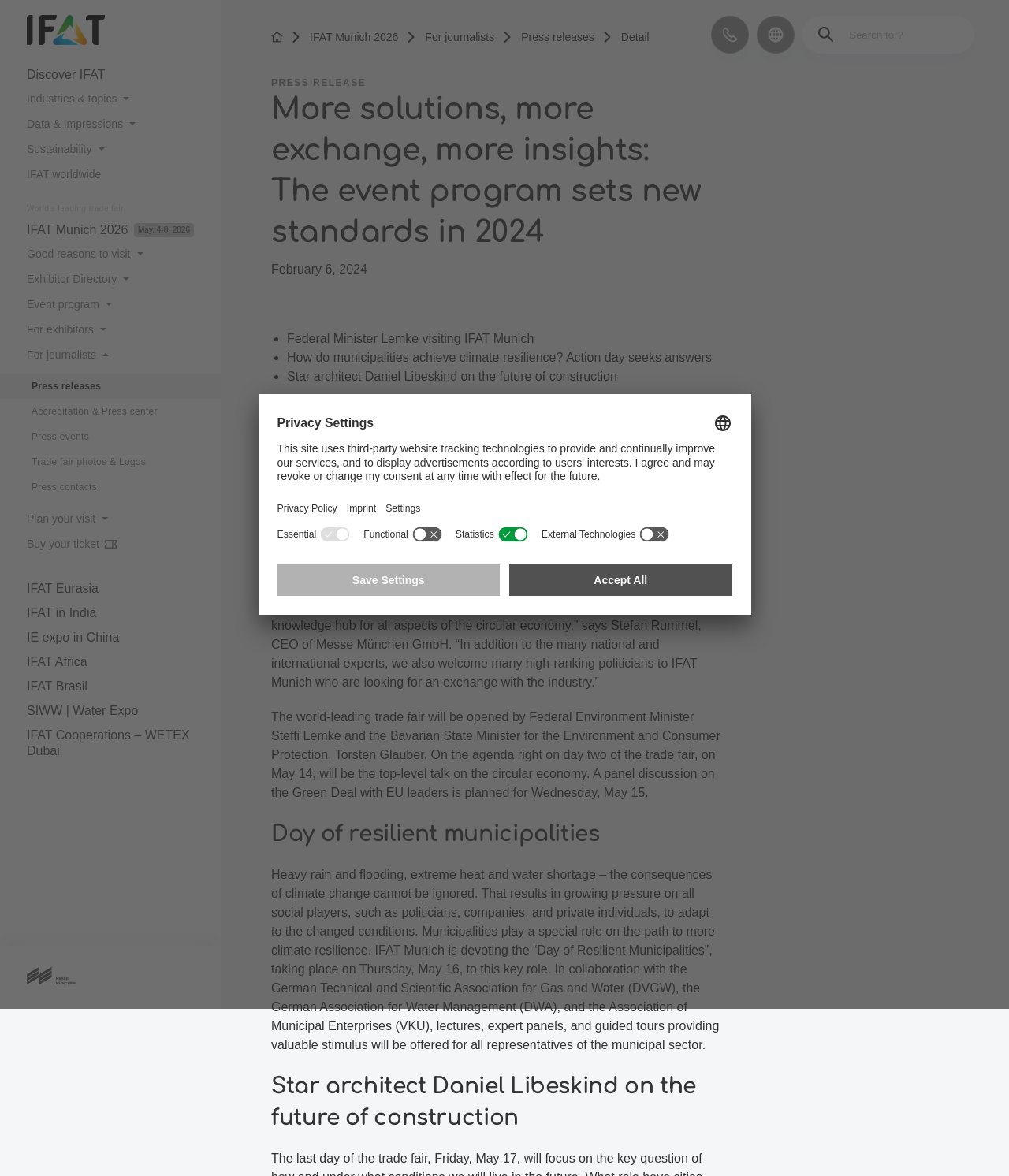What is the date of the press release?
Using the details from the image, give an elaborate explanation to answer the question.

The date of the press release is February 6, 2024, as indicated by the static text 'February 6, 2024'.